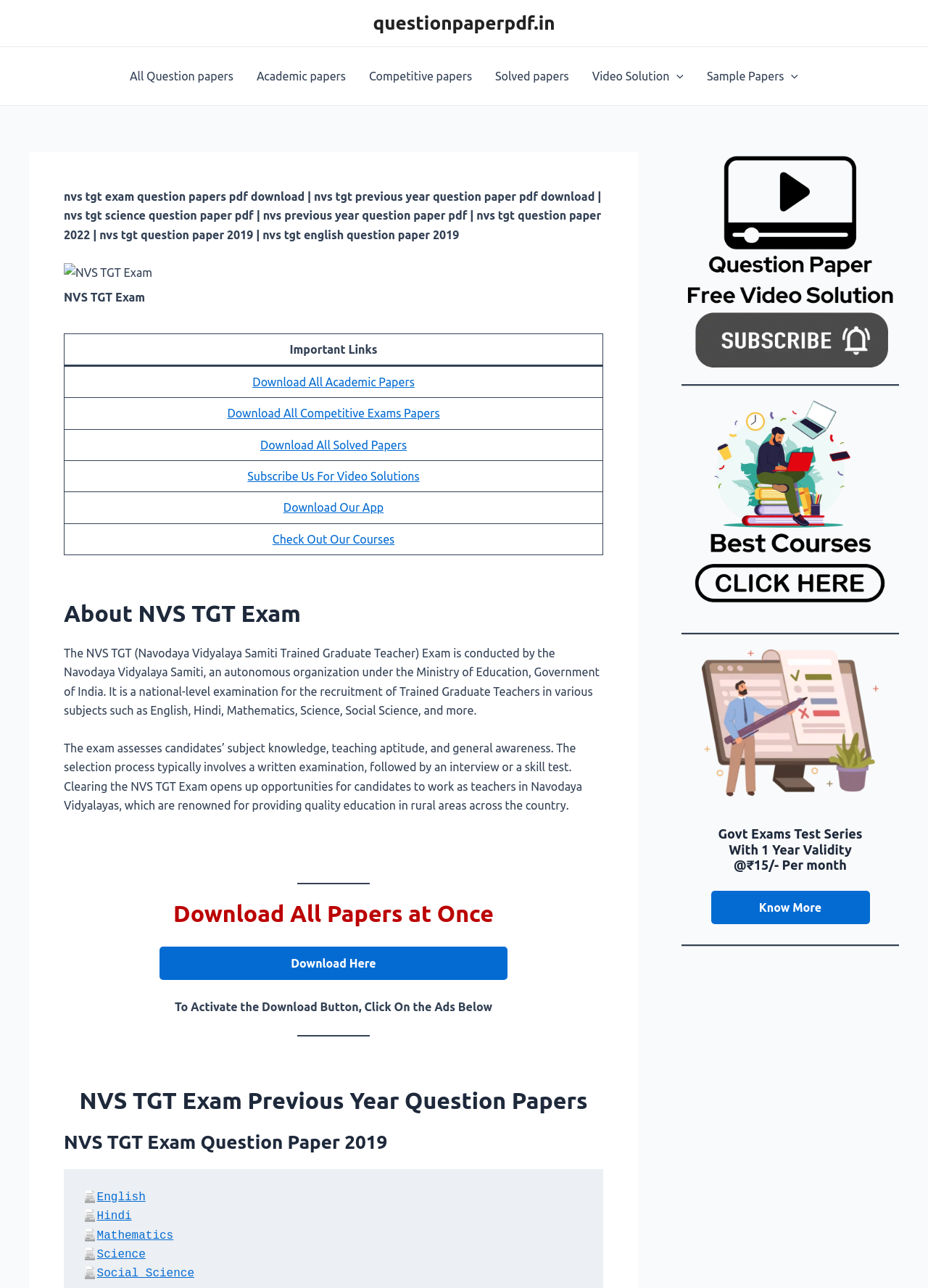Determine the bounding box for the described HTML element: "Subscribe Us For Video Solutions". Ensure the coordinates are four float numbers between 0 and 1 in the format [left, top, right, bottom].

[0.267, 0.365, 0.452, 0.375]